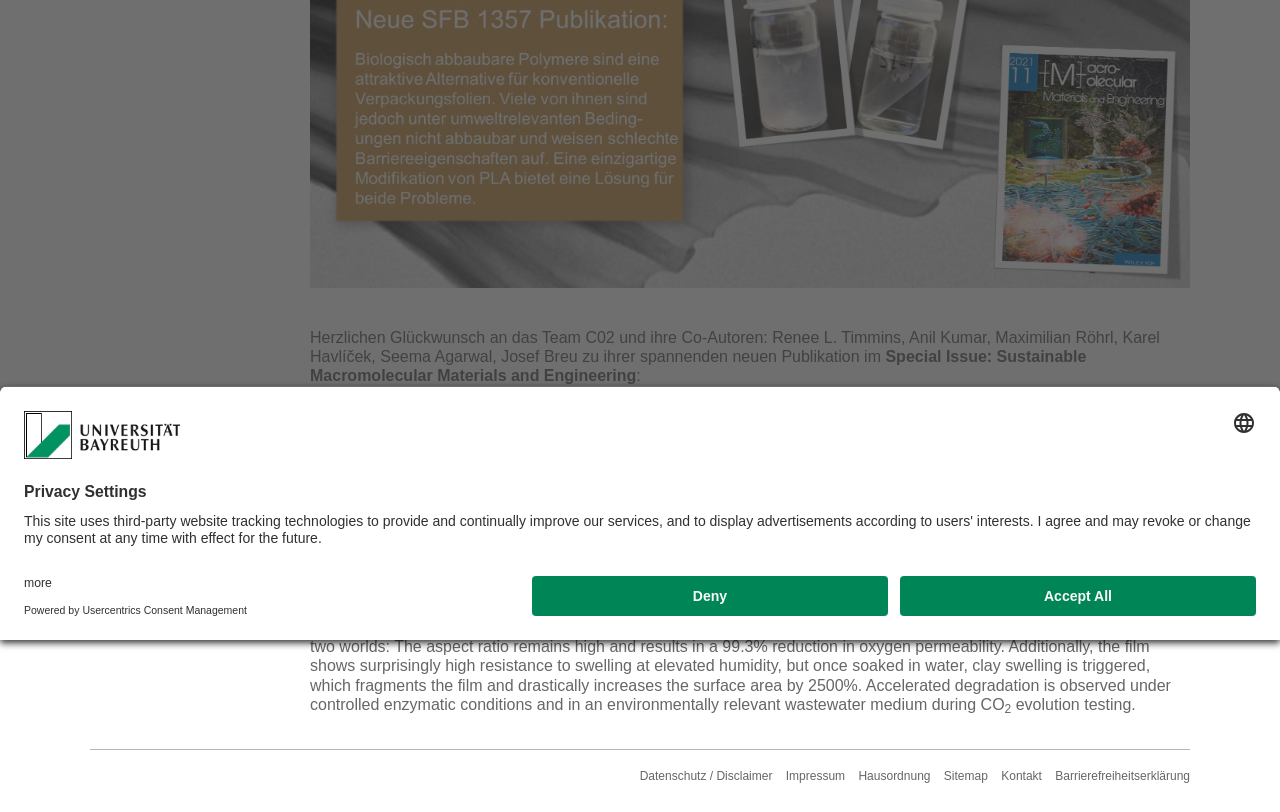Using the webpage screenshot, locate the HTML element that fits the following description and provide its bounding box: "Hausordnung".

[0.671, 0.946, 0.727, 0.968]